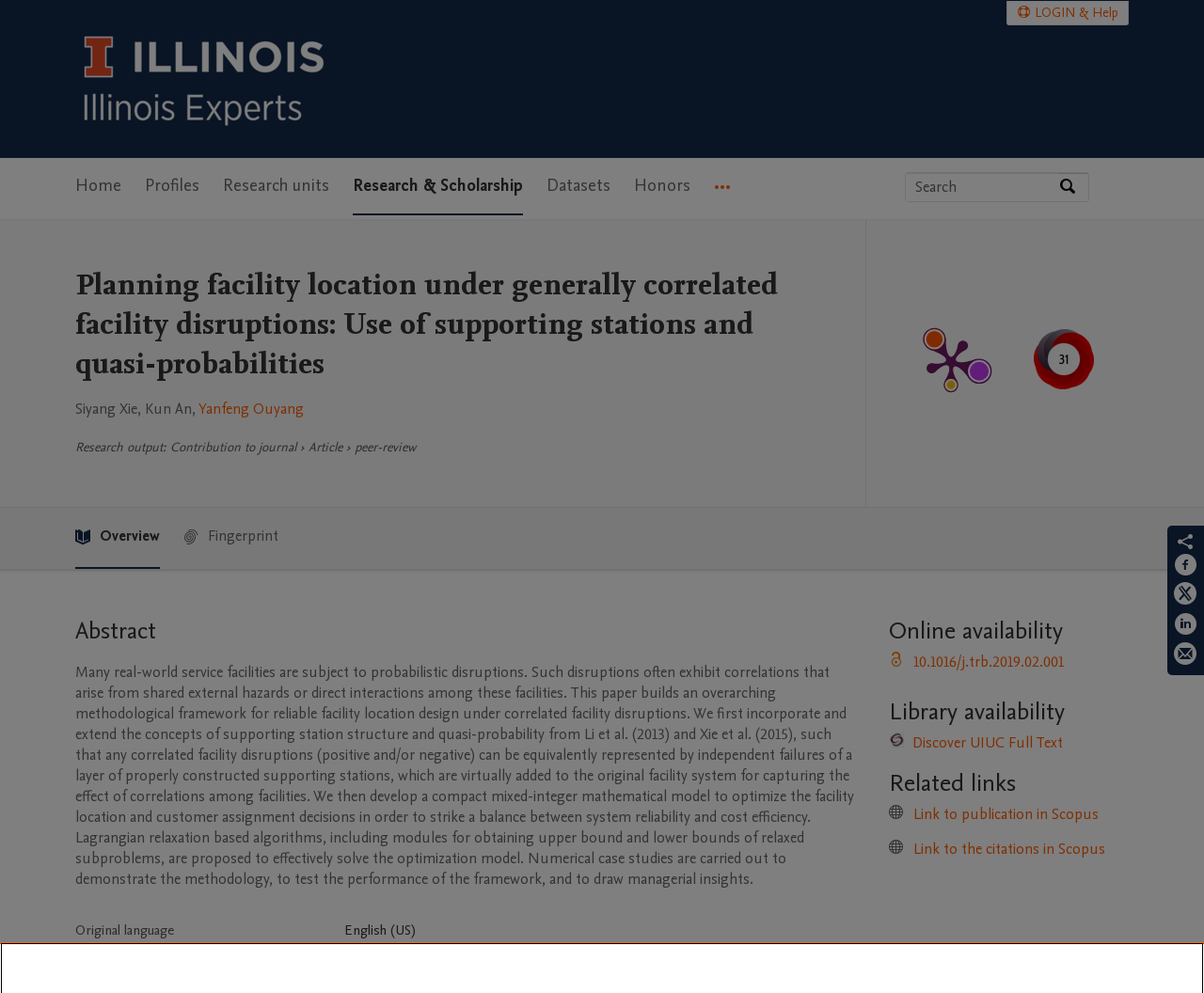Using the details in the image, give a detailed response to the question below:
What is the title of this research?

The title of the research is mentioned at the top of the webpage, and it is also the heading of the section that describes the abstract of the research.